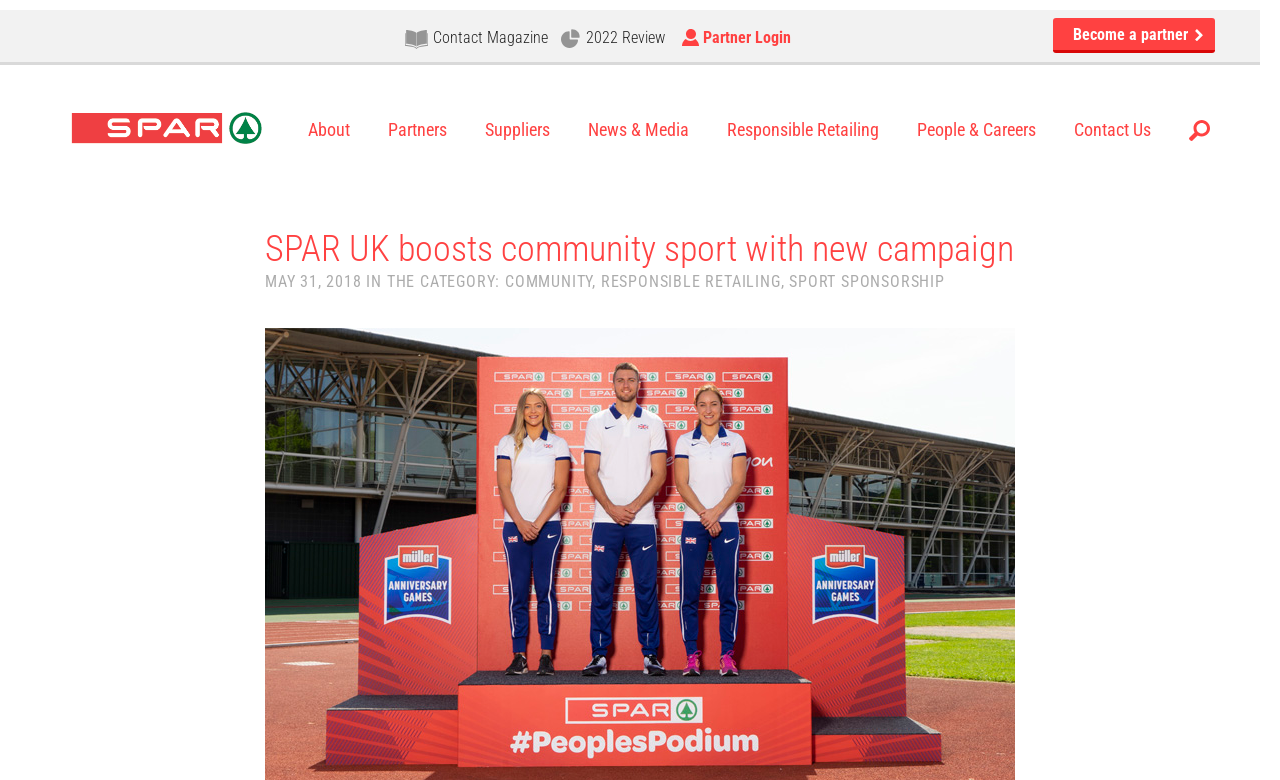Provide the bounding box coordinates of the UI element that matches the description: "Contact Us".

[0.839, 0.155, 0.899, 0.178]